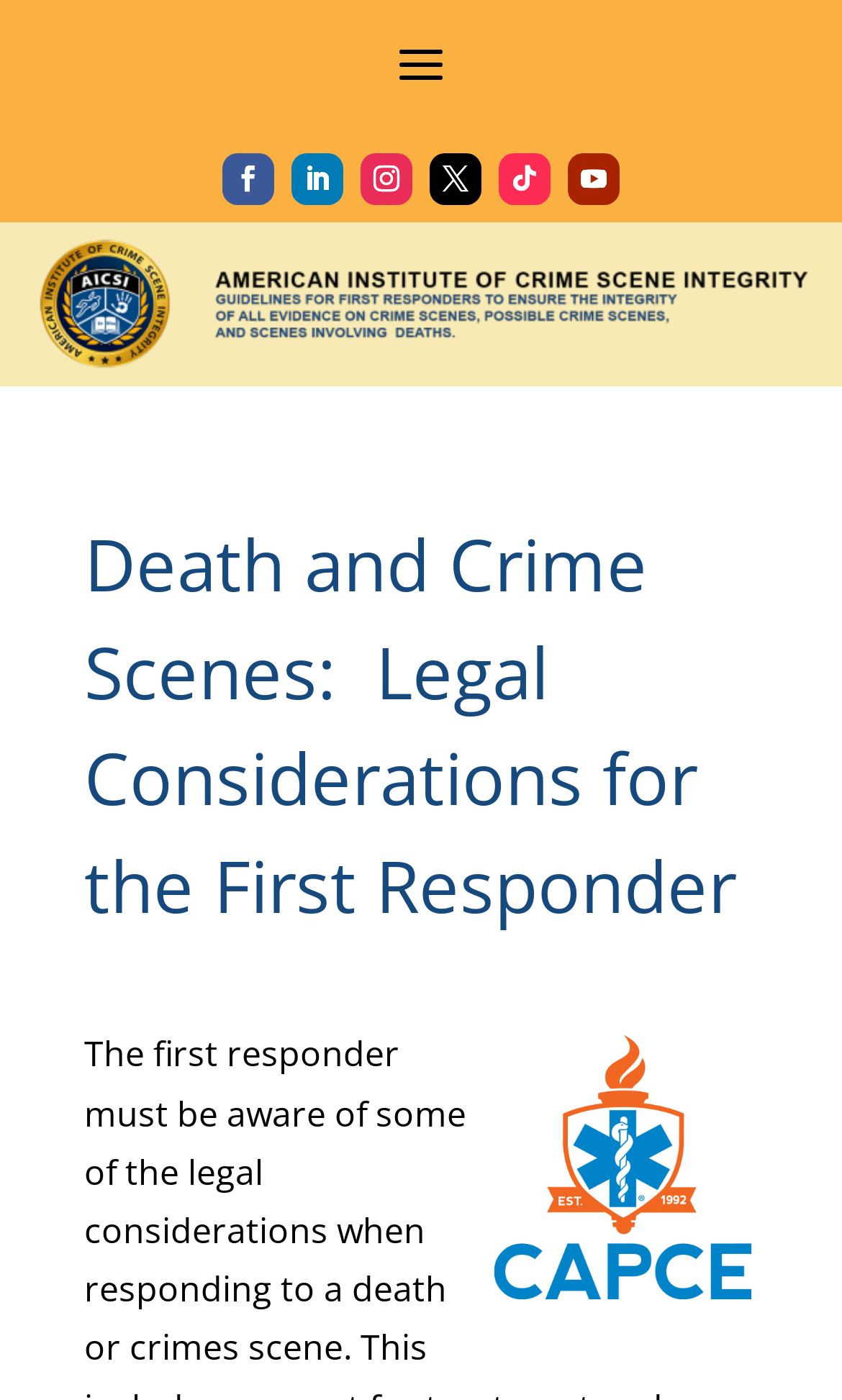Provide a comprehensive caption for the webpage.

The webpage is about "Death and Crime Scenes: Legal Considerations for the First Responder" provided by the American Institute of Crime Scene Integrity. 

At the top left corner, there is a logo of AICSI, which is an image. Below the logo, there is a heading that displays the title of the webpage. 

On the top navigation bar, there are six social media links, evenly spaced and aligned horizontally, represented by icons. These icons are positioned above the heading.

On the lower right side of the page, there is a figure containing a CAPCE logo, which is an image. Above this figure, there is a link to the CAPCE logo.

There is no other text or content mentioned on the webpage.